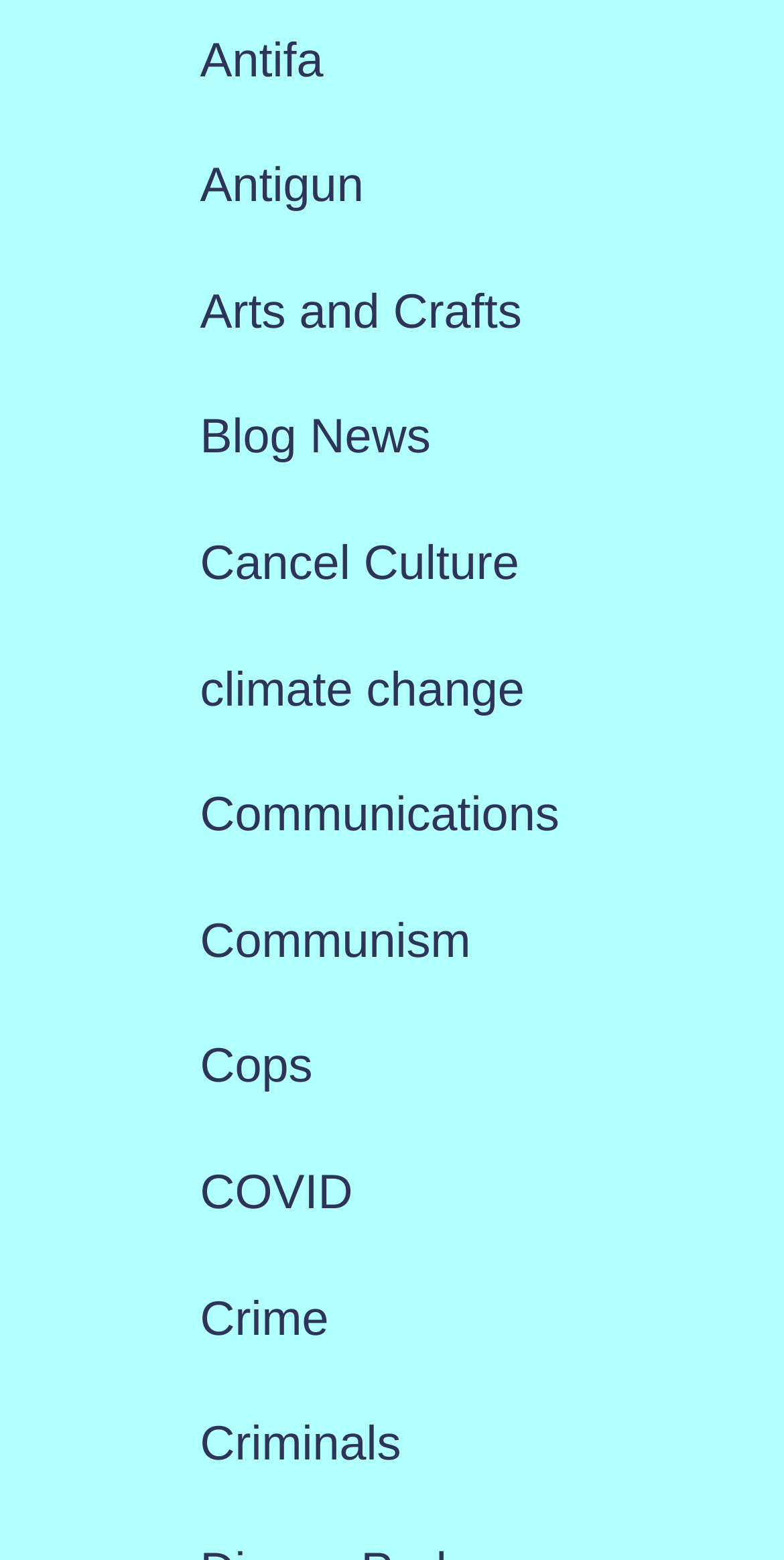What is the topic related to health on the webpage?
Using the image as a reference, give a one-word or short phrase answer.

COVID